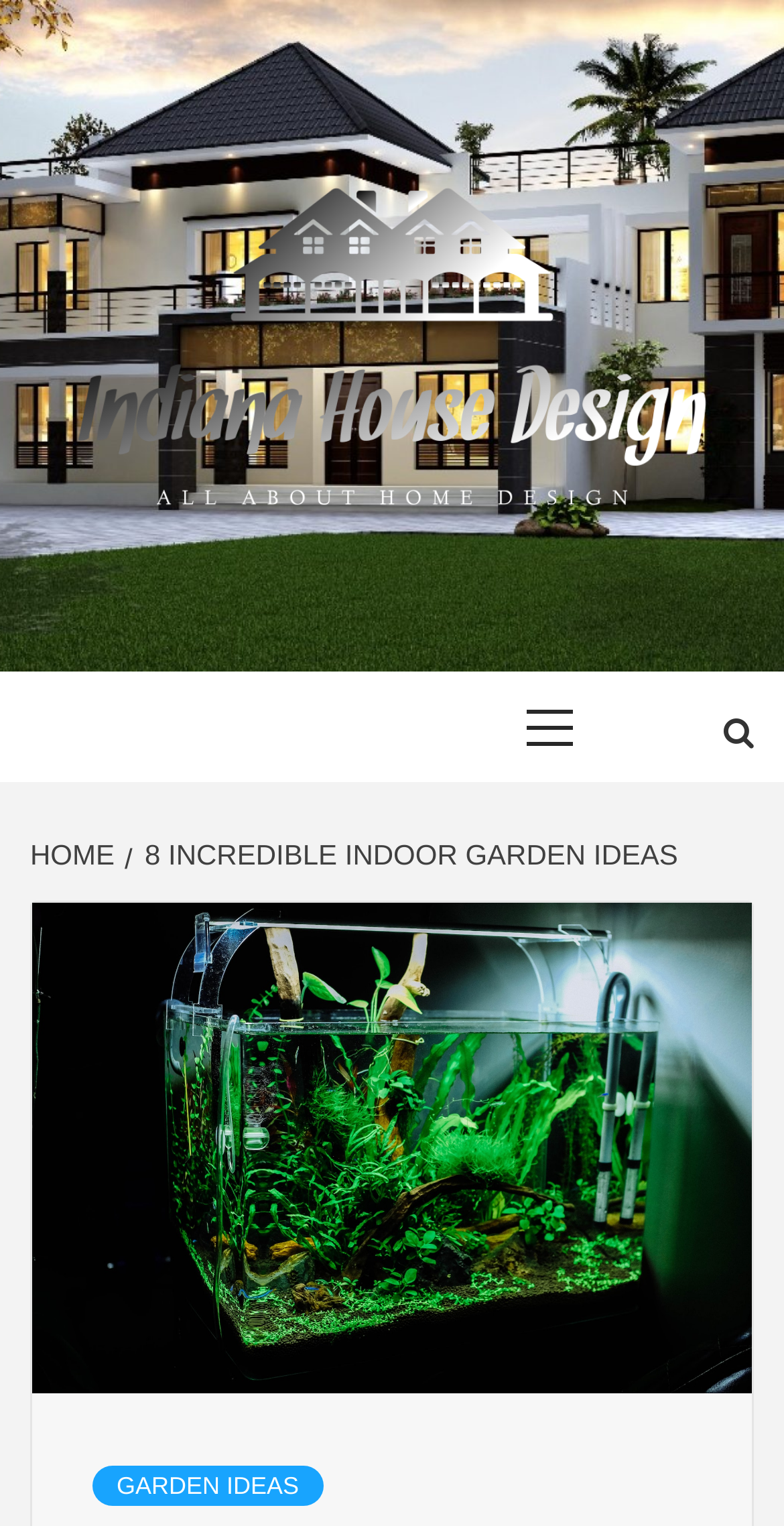What is the topic of the current article?
Look at the screenshot and respond with a single word or phrase.

Indoor garden ideas